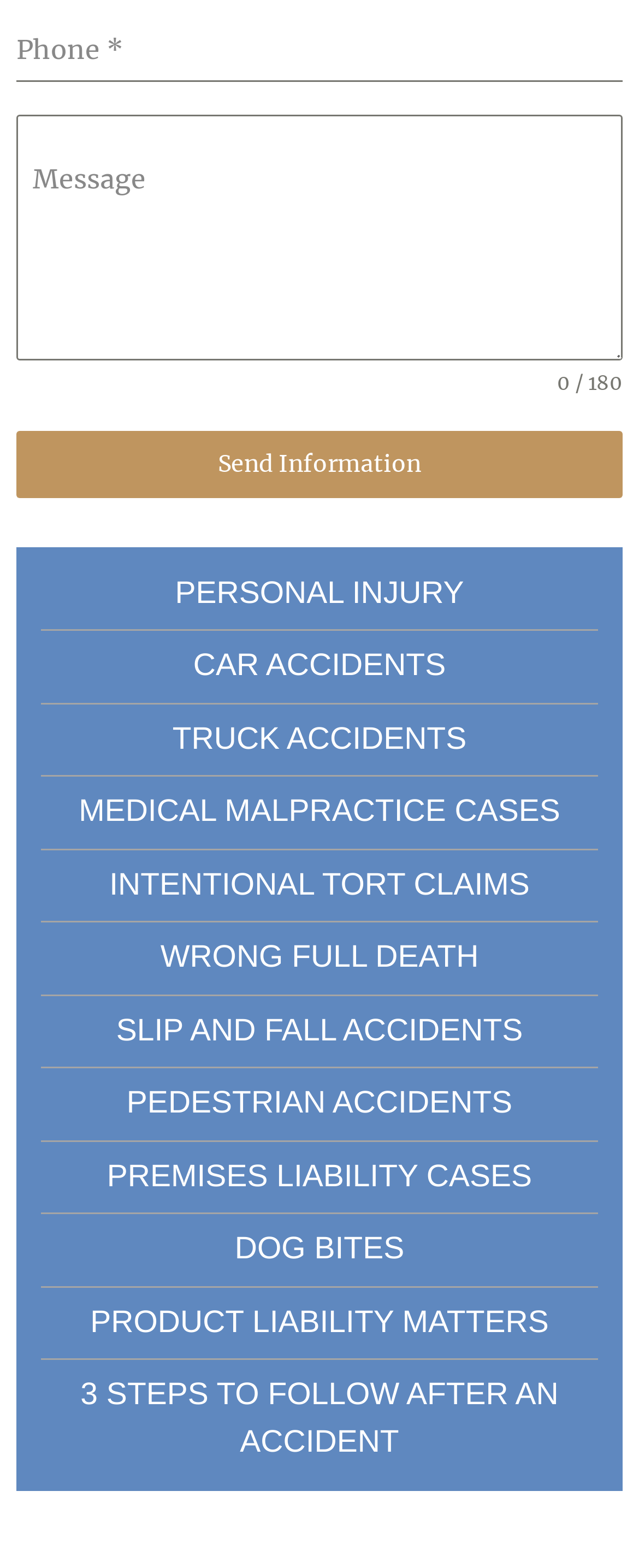What is the function of the 'Send Information' button? Based on the screenshot, please respond with a single word or phrase.

To send user information